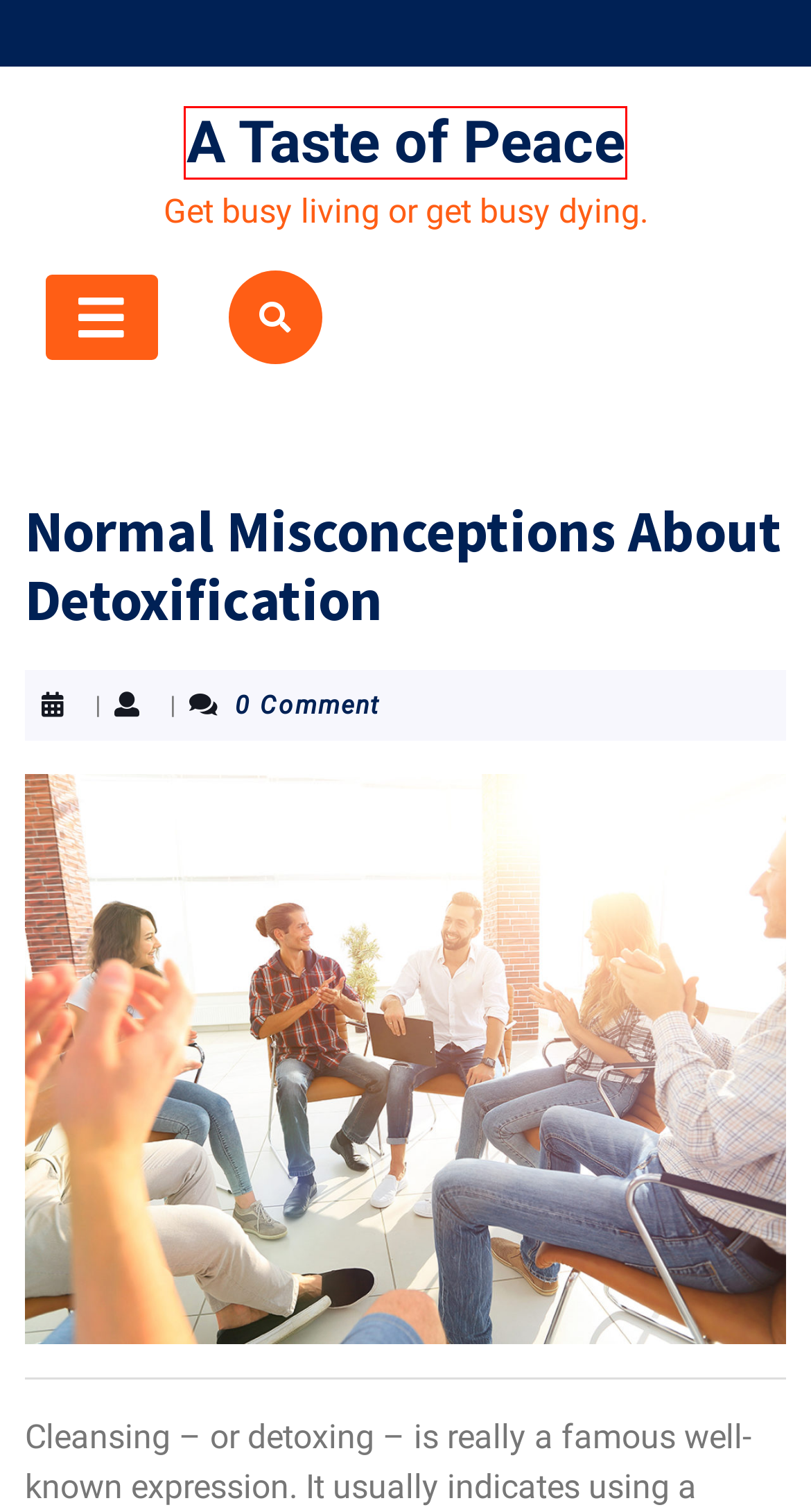Examine the screenshot of the webpage, which has a red bounding box around a UI element. Select the webpage description that best fits the new webpage after the element inside the red bounding box is clicked. Here are the choices:
A. A Taste of Peace – Get busy living or get busy dying.
B. Business – A Taste of Peace
C. Finance – A Taste of Peace
D. Know what the goals that Medicare advantage plans 2022 seek to meet are – A Taste of Peace
E. Service – A Taste of Peace
F. KOITOTO Togel: Your Pathway to Exciting Wins and Thrilling Gameplay – A Taste of Peace
G. The Uses of Psychedelics: – Florida White – A Taste of Peace
H. Health – A Taste of Peace

A